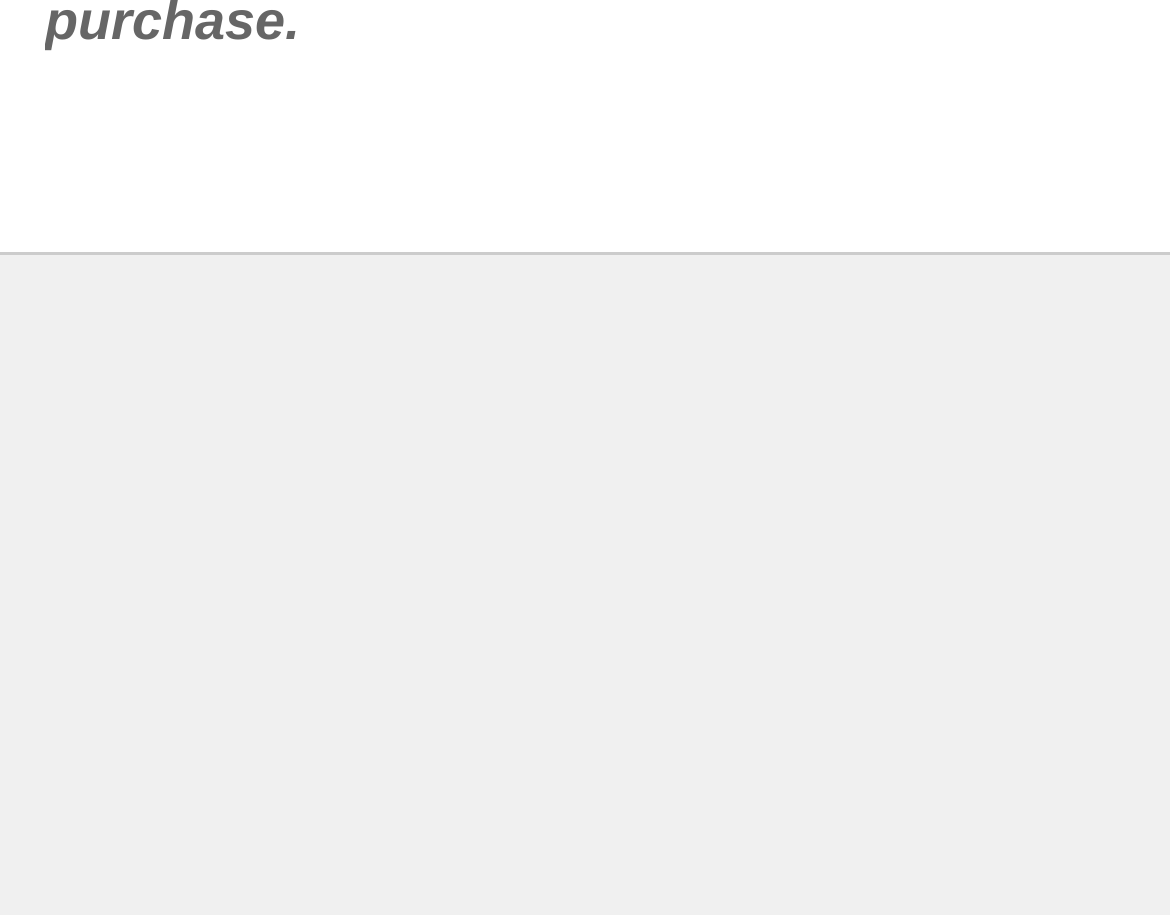Kindly provide the bounding box coordinates of the section you need to click on to fulfill the given instruction: "Click on Regions".

[0.038, 0.36, 0.272, 0.476]